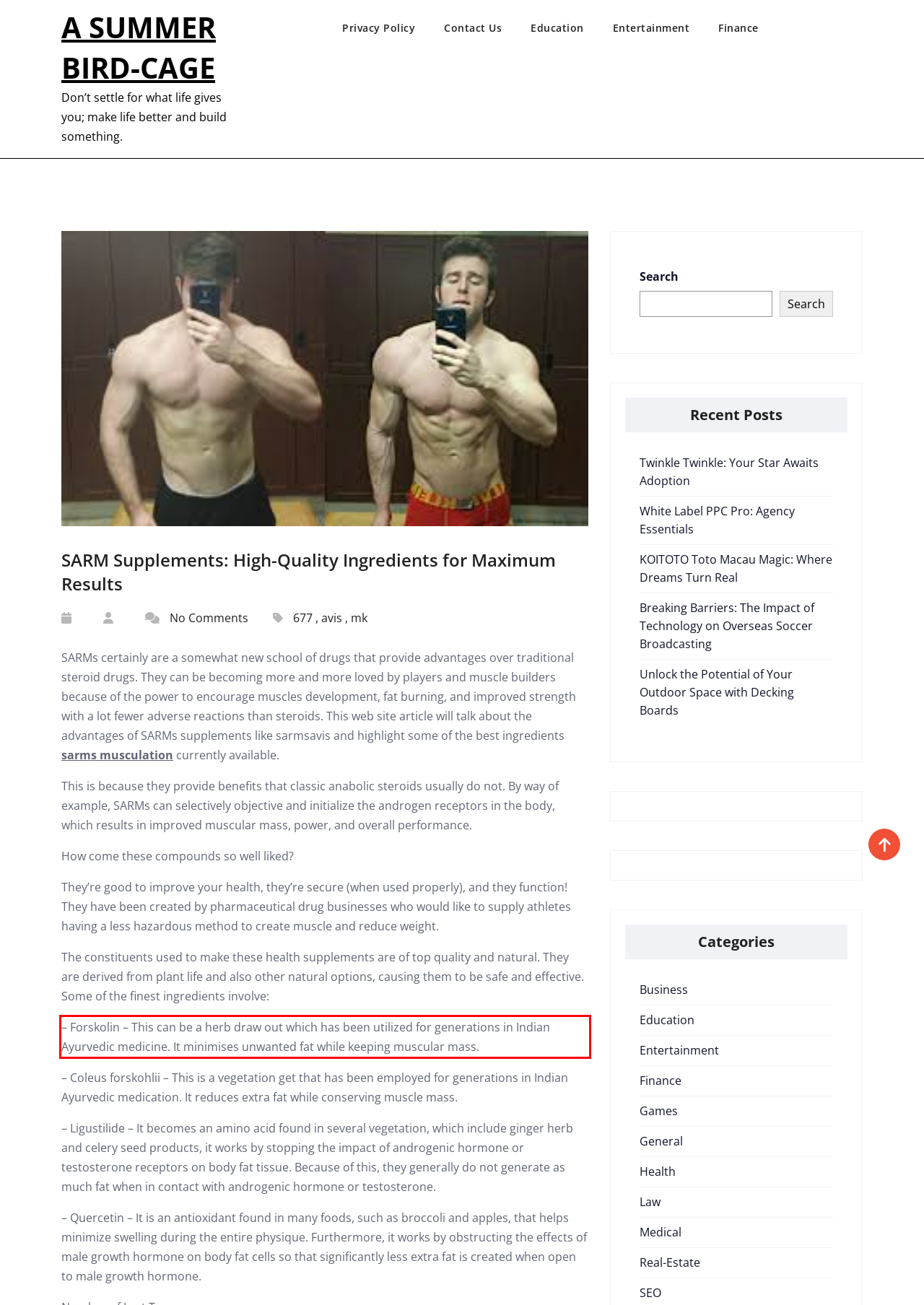Within the screenshot of the webpage, locate the red bounding box and use OCR to identify and provide the text content inside it.

– Forskolin – This can be a herb draw out which has been utilized for generations in Indian Ayurvedic medicine. It minimises unwanted fat while keeping muscular mass.